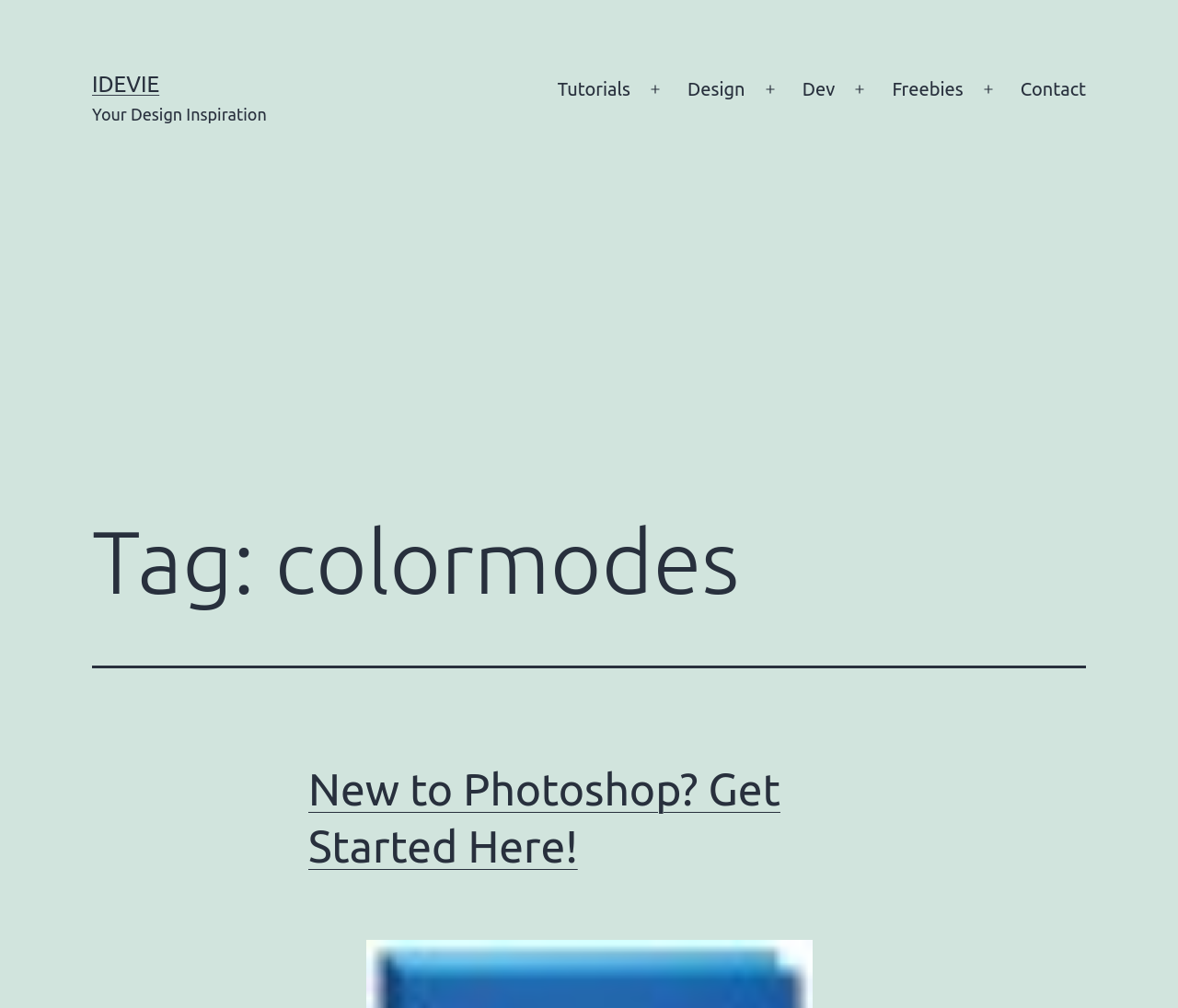Identify the bounding box coordinates of the clickable region required to complete the instruction: "open Tutorials". The coordinates should be given as four float numbers within the range of 0 and 1, i.e., [left, top, right, bottom].

[0.463, 0.066, 0.545, 0.112]